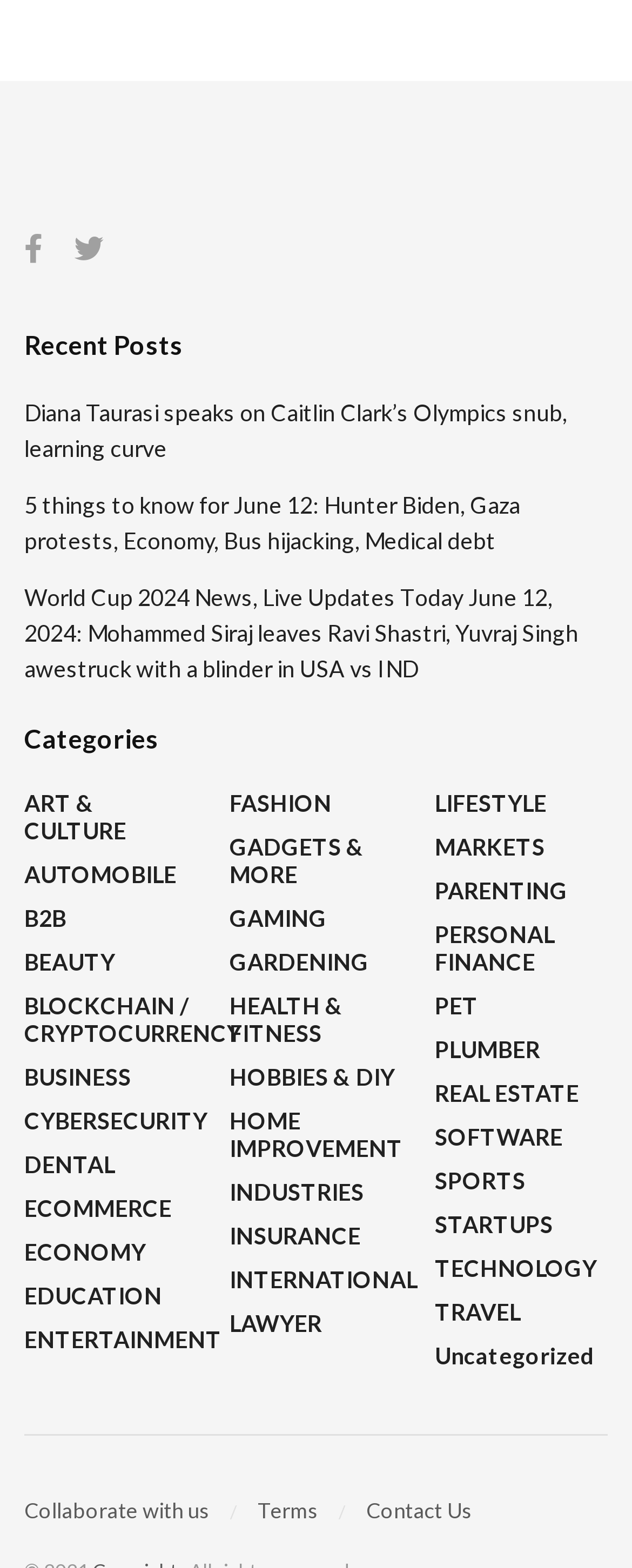Kindly determine the bounding box coordinates of the area that needs to be clicked to fulfill this instruction: "Read the article about Diana Taurasi".

[0.038, 0.254, 0.897, 0.295]